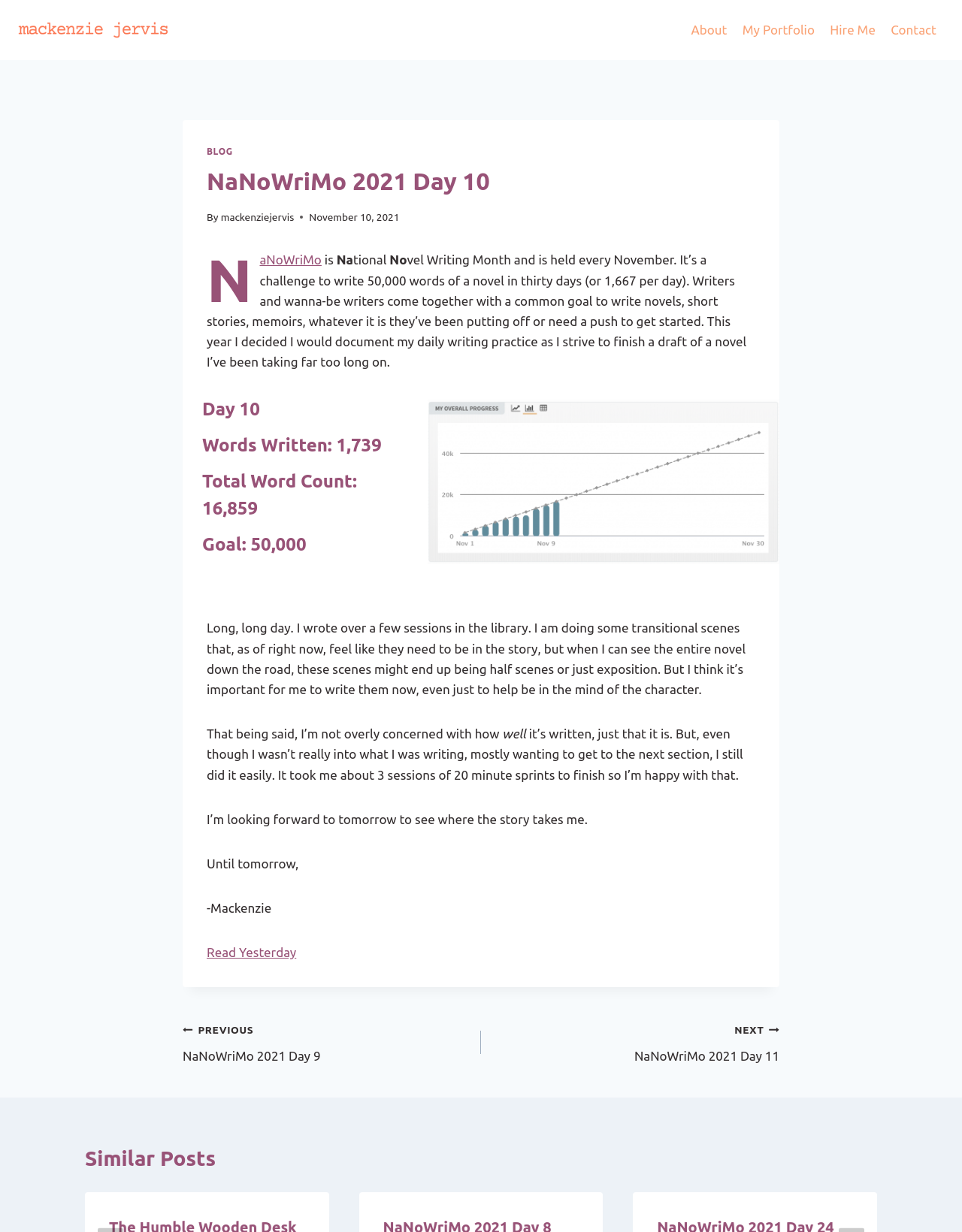Could you identify the text that serves as the heading for this webpage?

NaNoWriMo 2021 Day 10